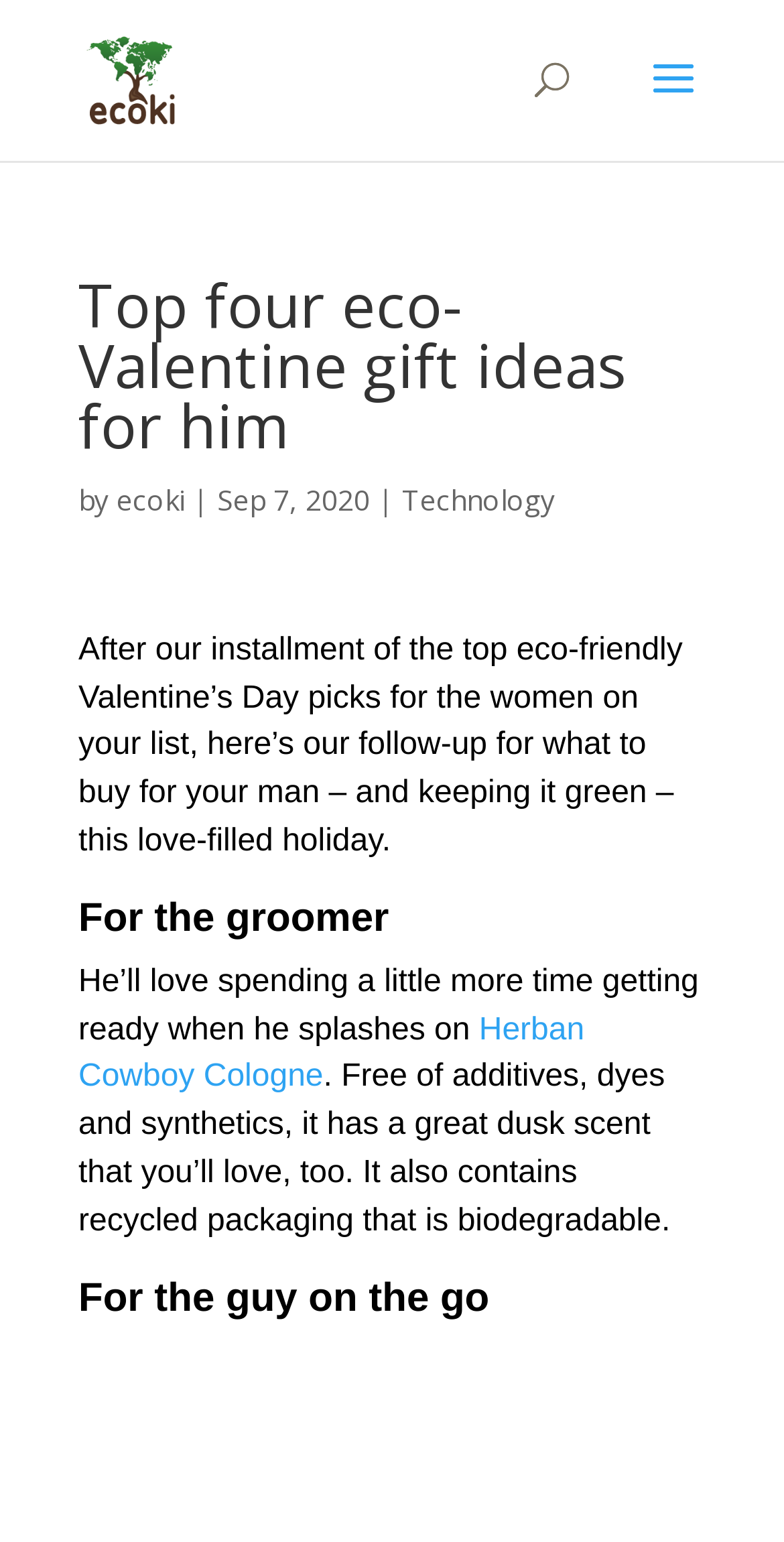Please extract the webpage's main title and generate its text content.

Top four eco-Valentine gift ideas for him